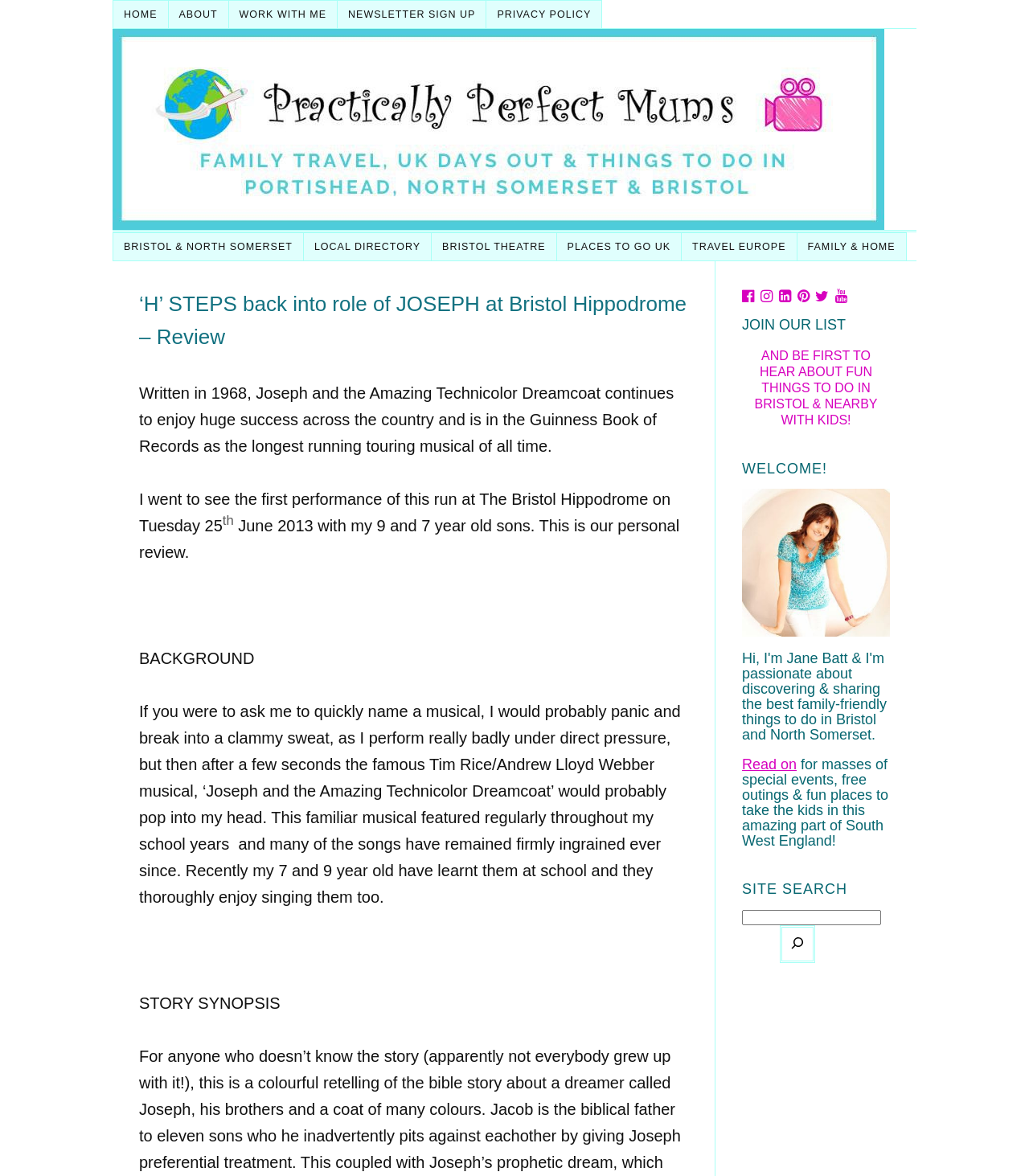Highlight the bounding box coordinates of the element you need to click to perform the following instruction: "Sign up for the newsletter."

[0.328, 0.0, 0.473, 0.025]